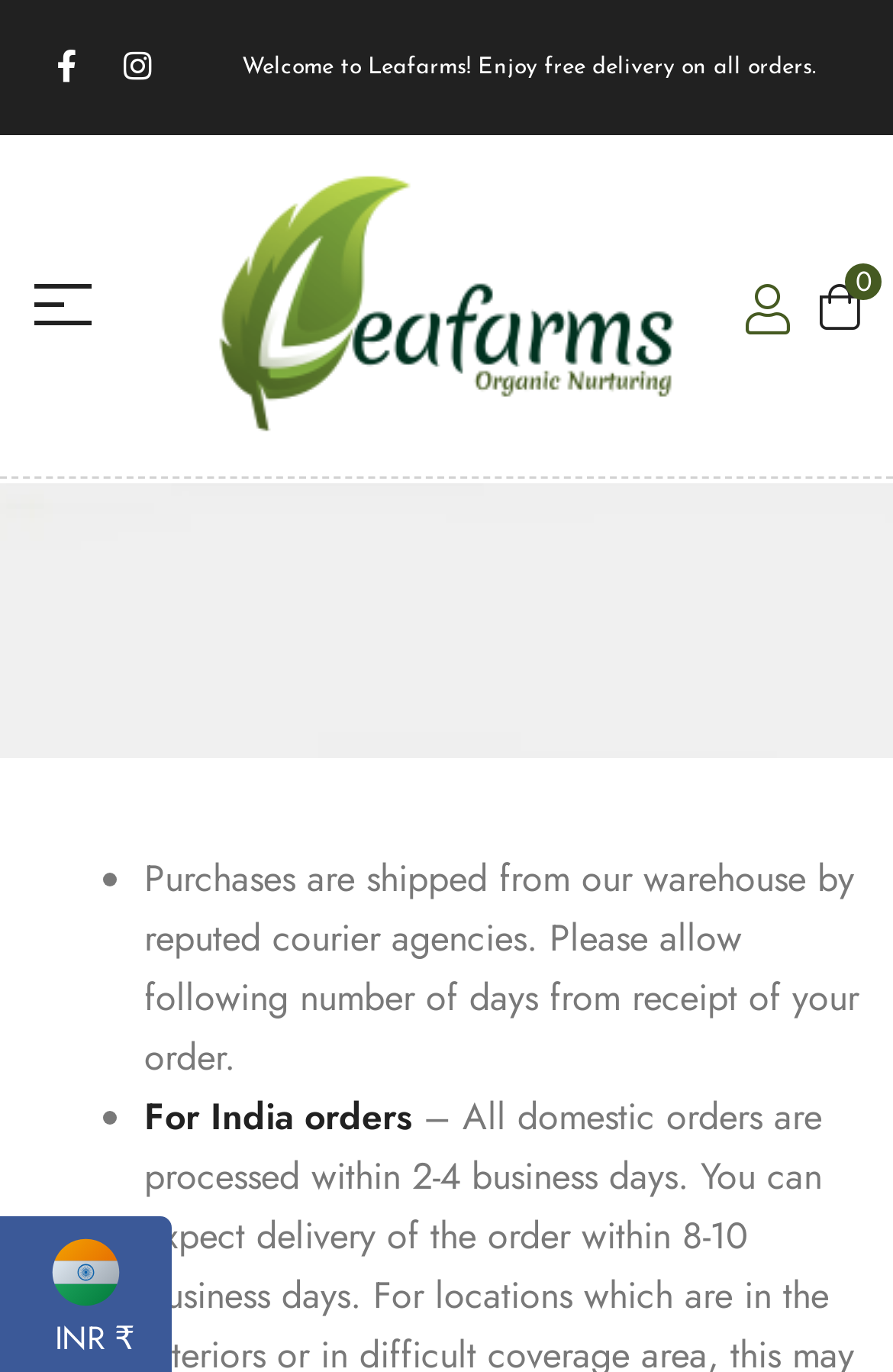What is the logo of the website?
Please use the image to provide a one-word or short phrase answer.

default-logo